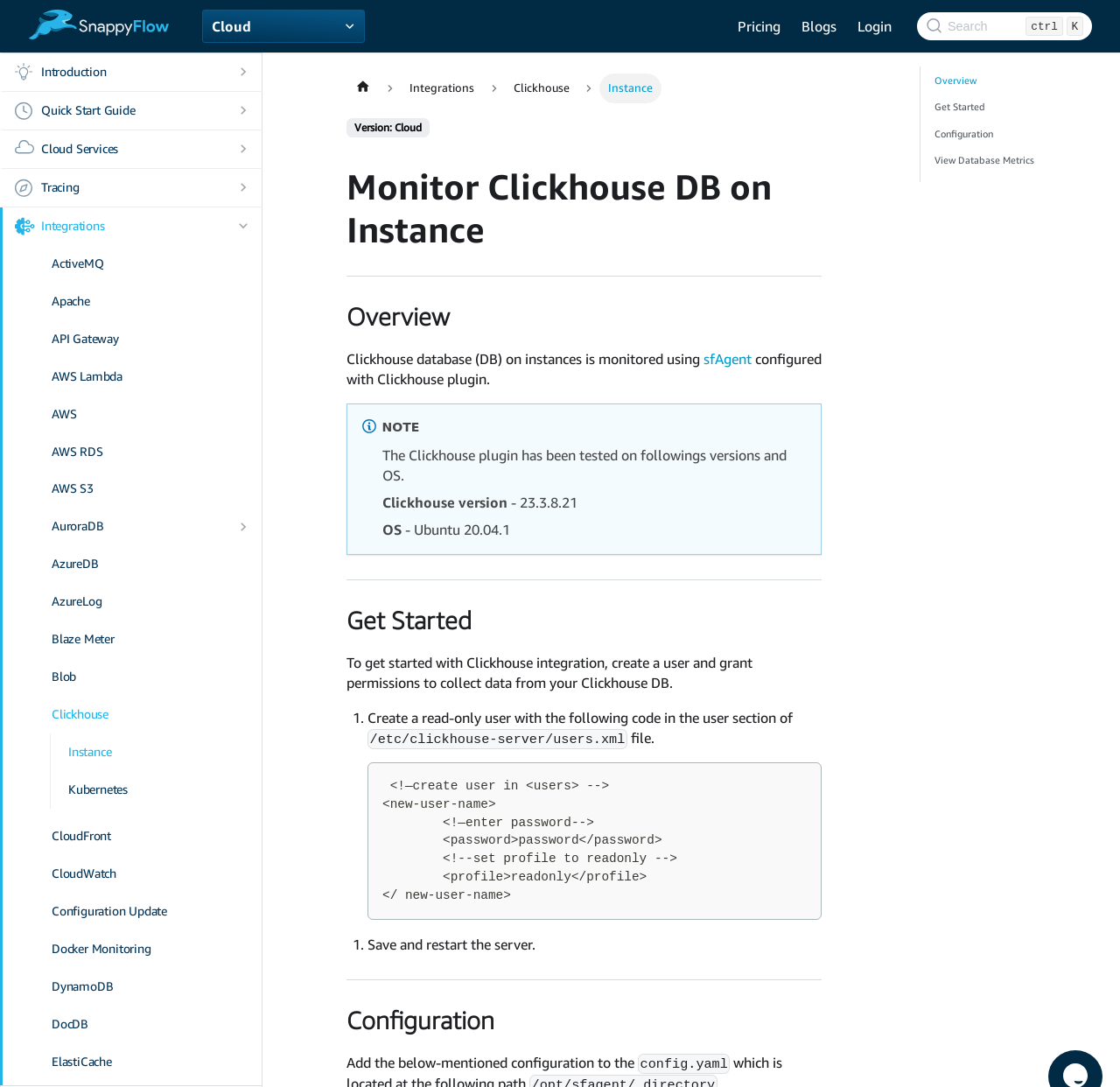Locate the bounding box coordinates of the element you need to click to accomplish the task described by this instruction: "Toggle the collapsible sidebar category 'Introduction'".

[0.2, 0.049, 0.234, 0.084]